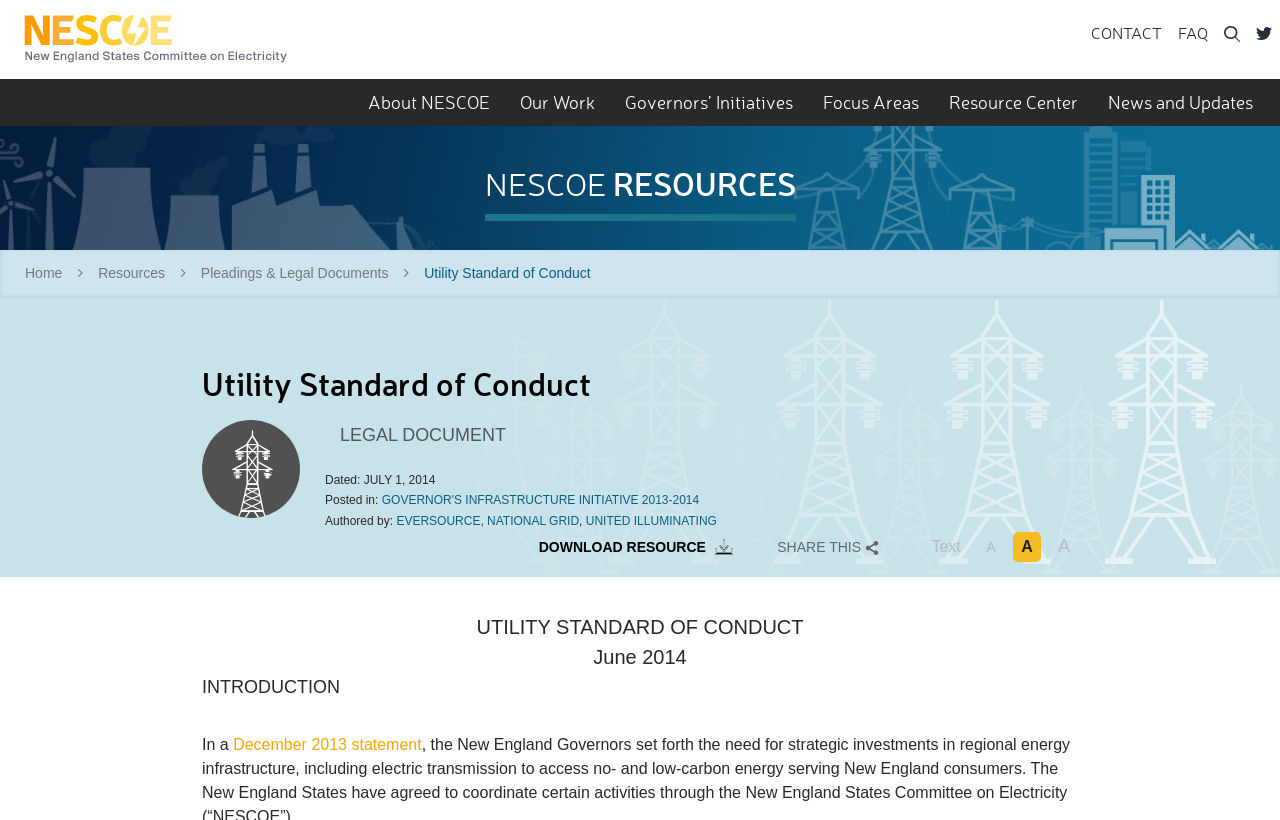What is the name of the organization?
Using the information from the image, give a concise answer in one word or a short phrase.

NESCOE